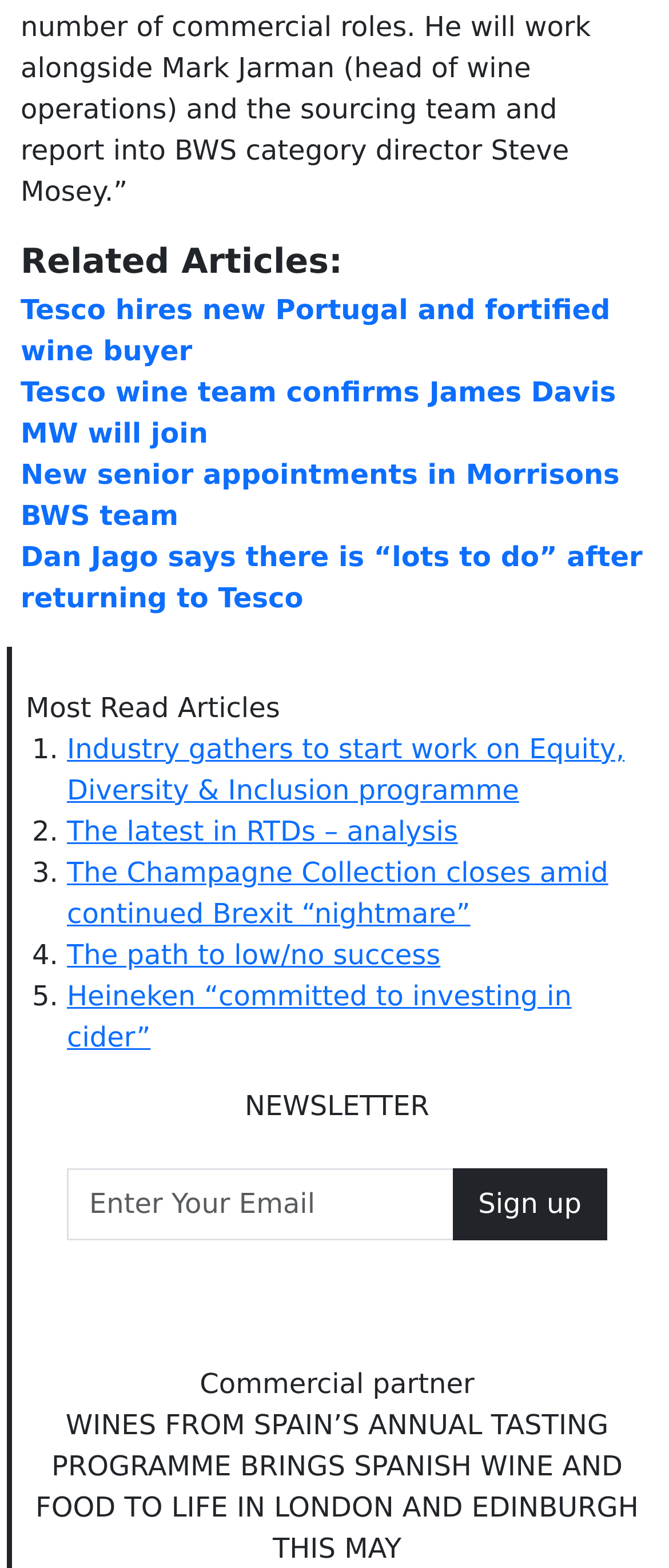Locate the coordinates of the bounding box for the clickable region that fulfills this instruction: "Click on 'Tesco hires new Portugal and fortified wine buyer'".

[0.031, 0.187, 0.912, 0.234]